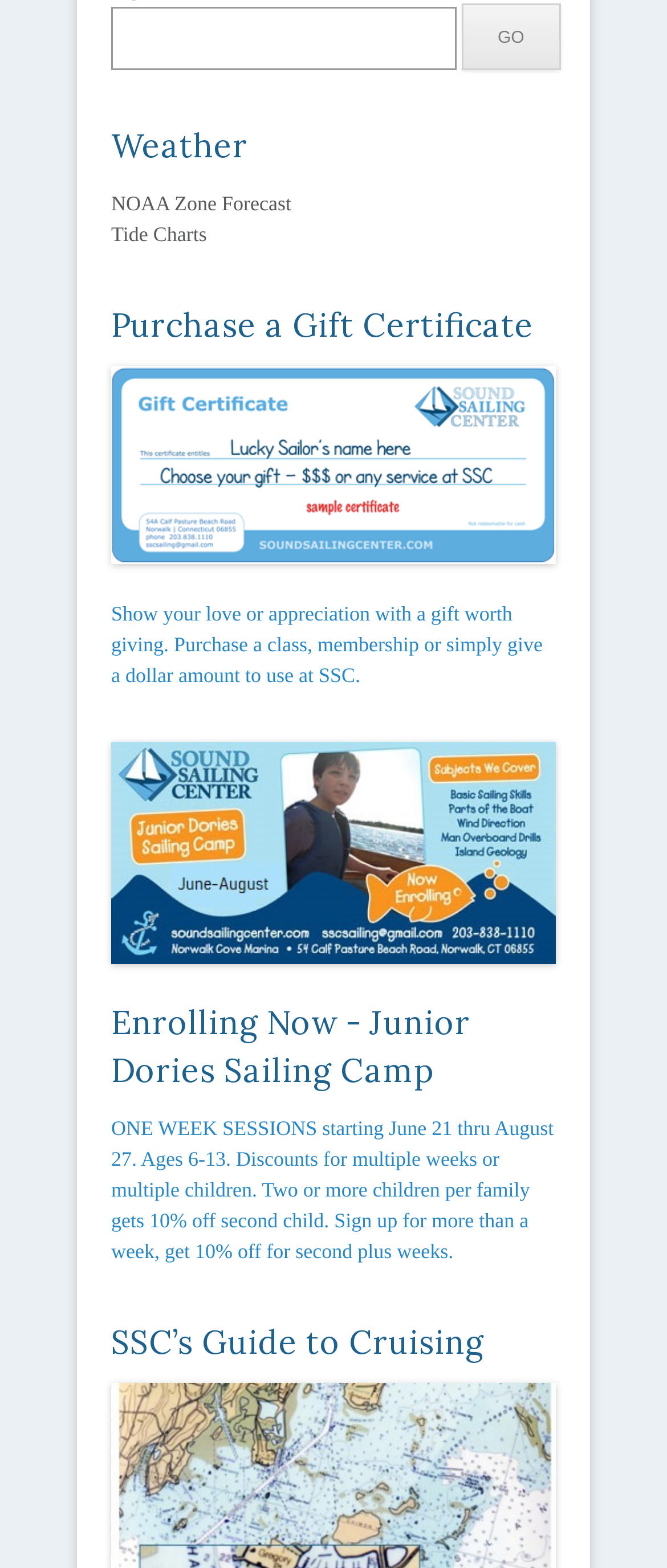Determine the bounding box coordinates of the clickable region to carry out the instruction: "enroll in Junior Dories Sailing Camp".

[0.167, 0.639, 0.705, 0.696]